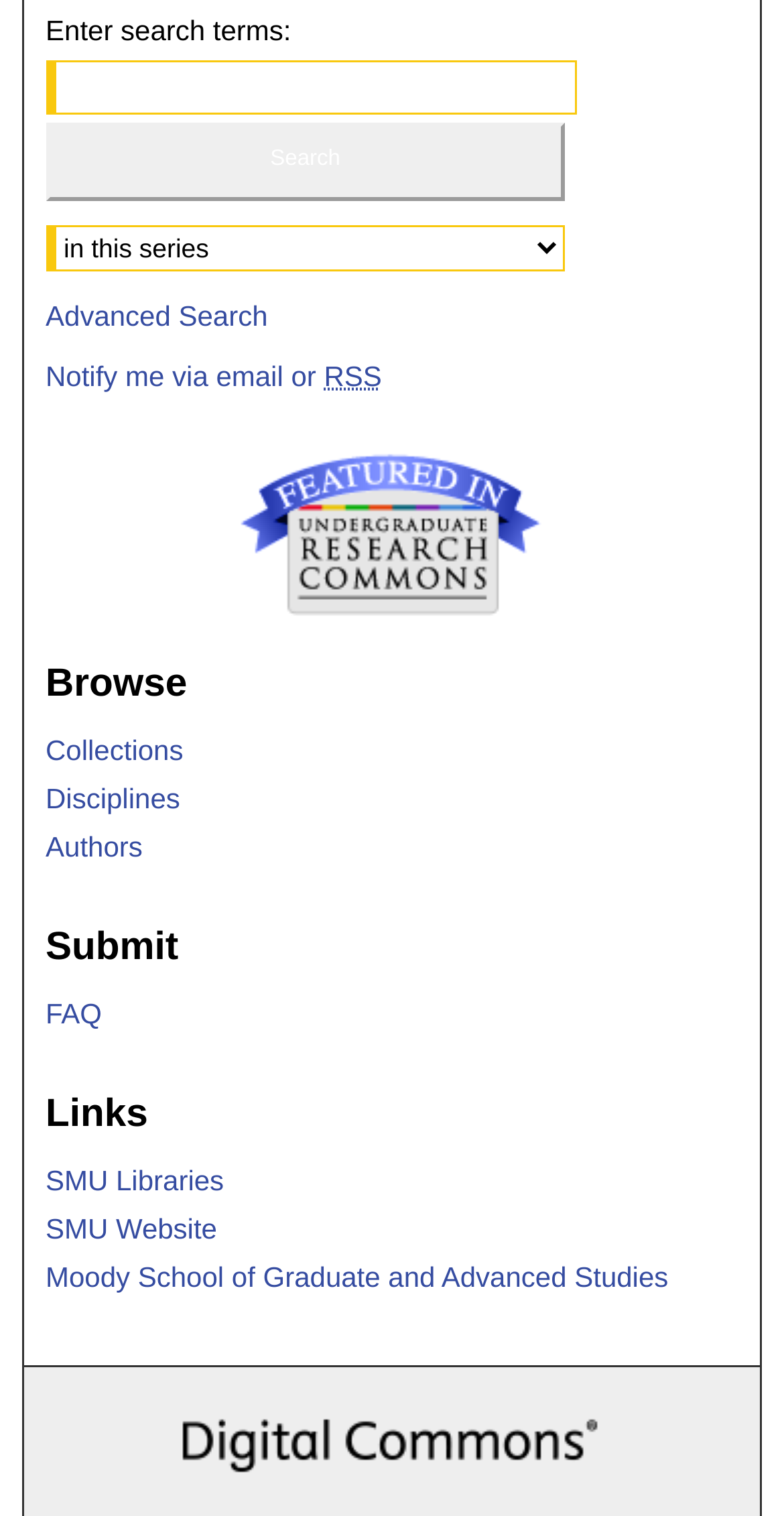Pinpoint the bounding box coordinates of the clickable area necessary to execute the following instruction: "View FAQ". The coordinates should be given as four float numbers between 0 and 1, namely [left, top, right, bottom].

[0.058, 0.589, 0.942, 0.61]